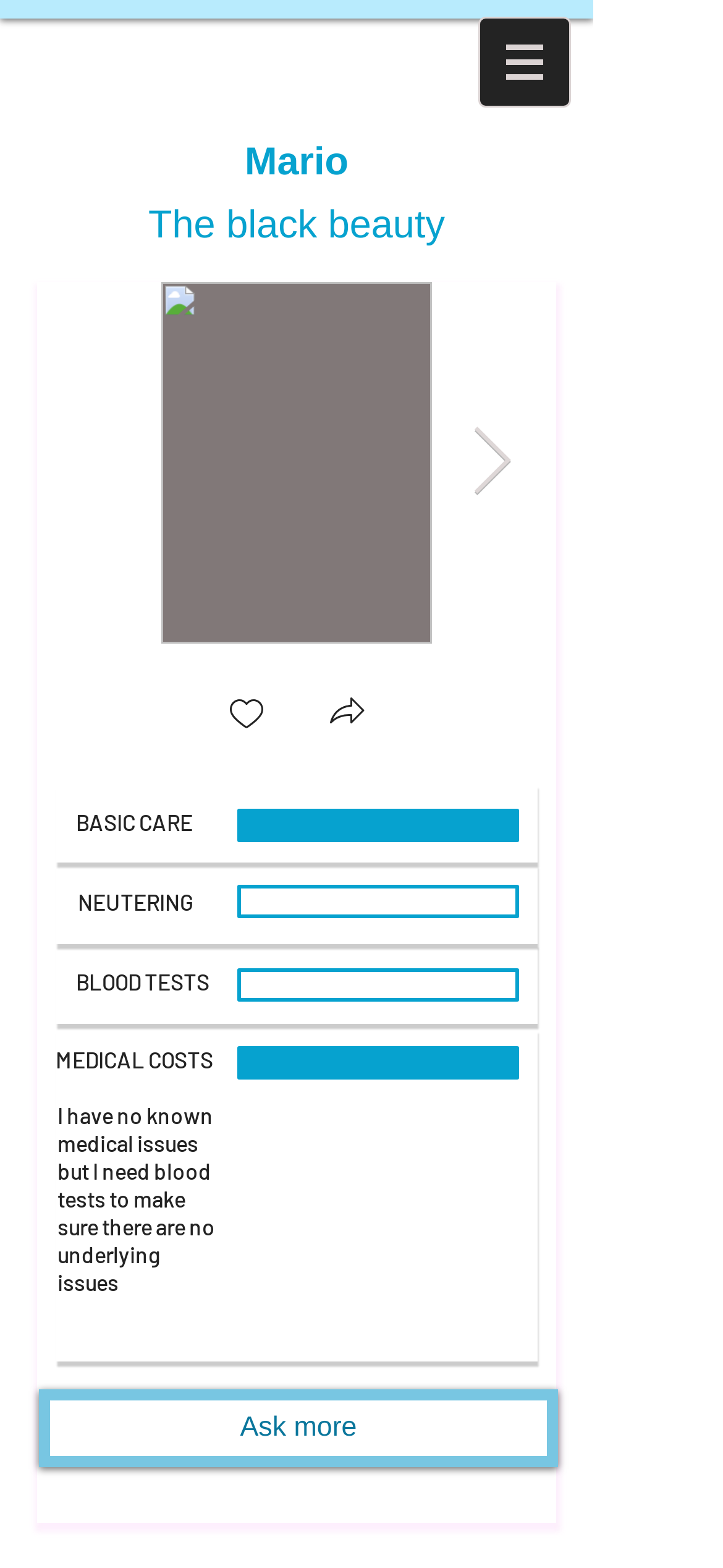Determine the bounding box coordinates for the UI element with the following description: "aria-label="Love"". The coordinates should be four float numbers between 0 and 1, represented as [left, top, right, bottom].

[0.31, 0.439, 0.372, 0.474]